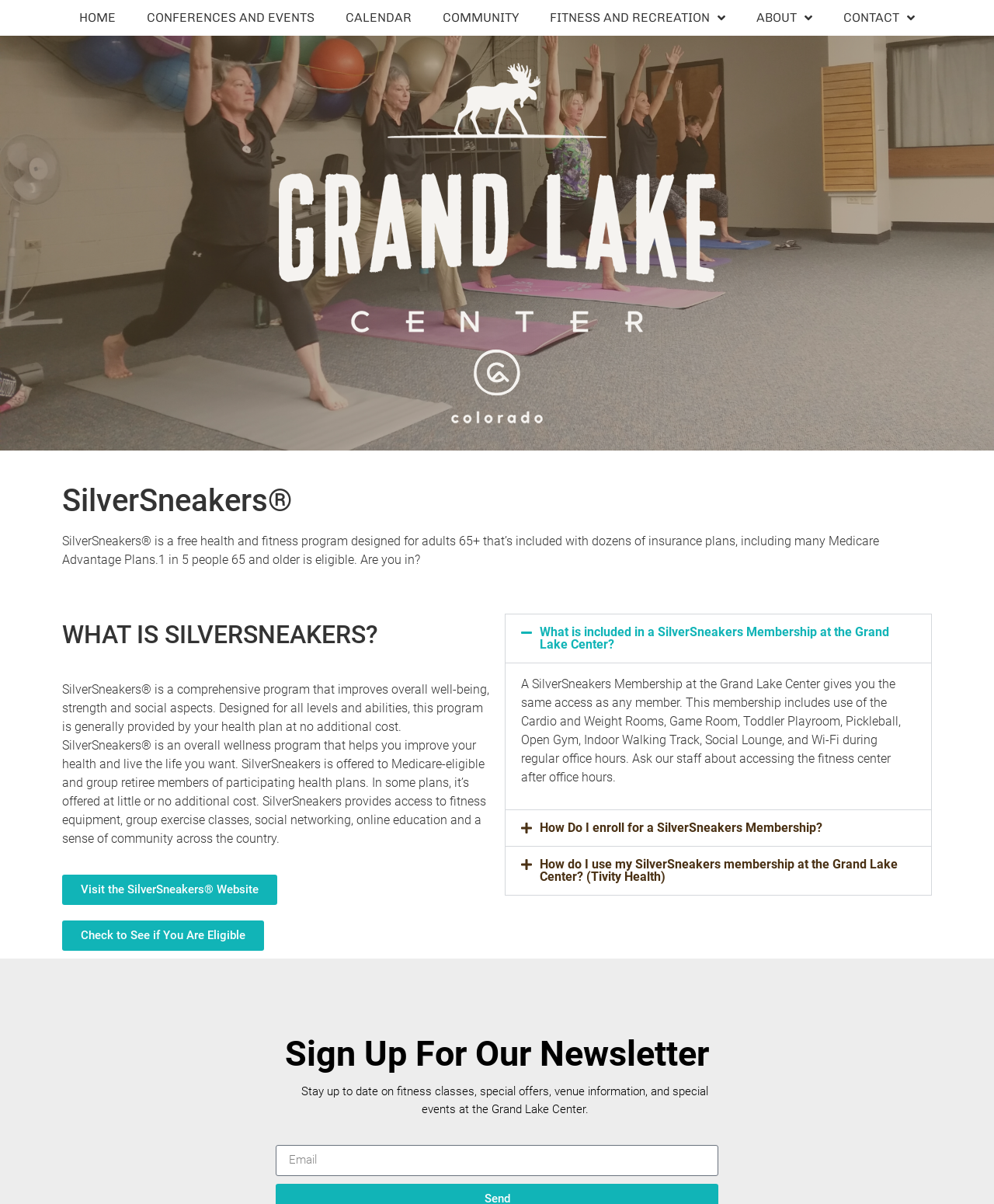Give a one-word or short phrase answer to the question: 
What is included in a SilverSneakers Membership at the Grand Lake Center?

Use of fitness center and social lounge